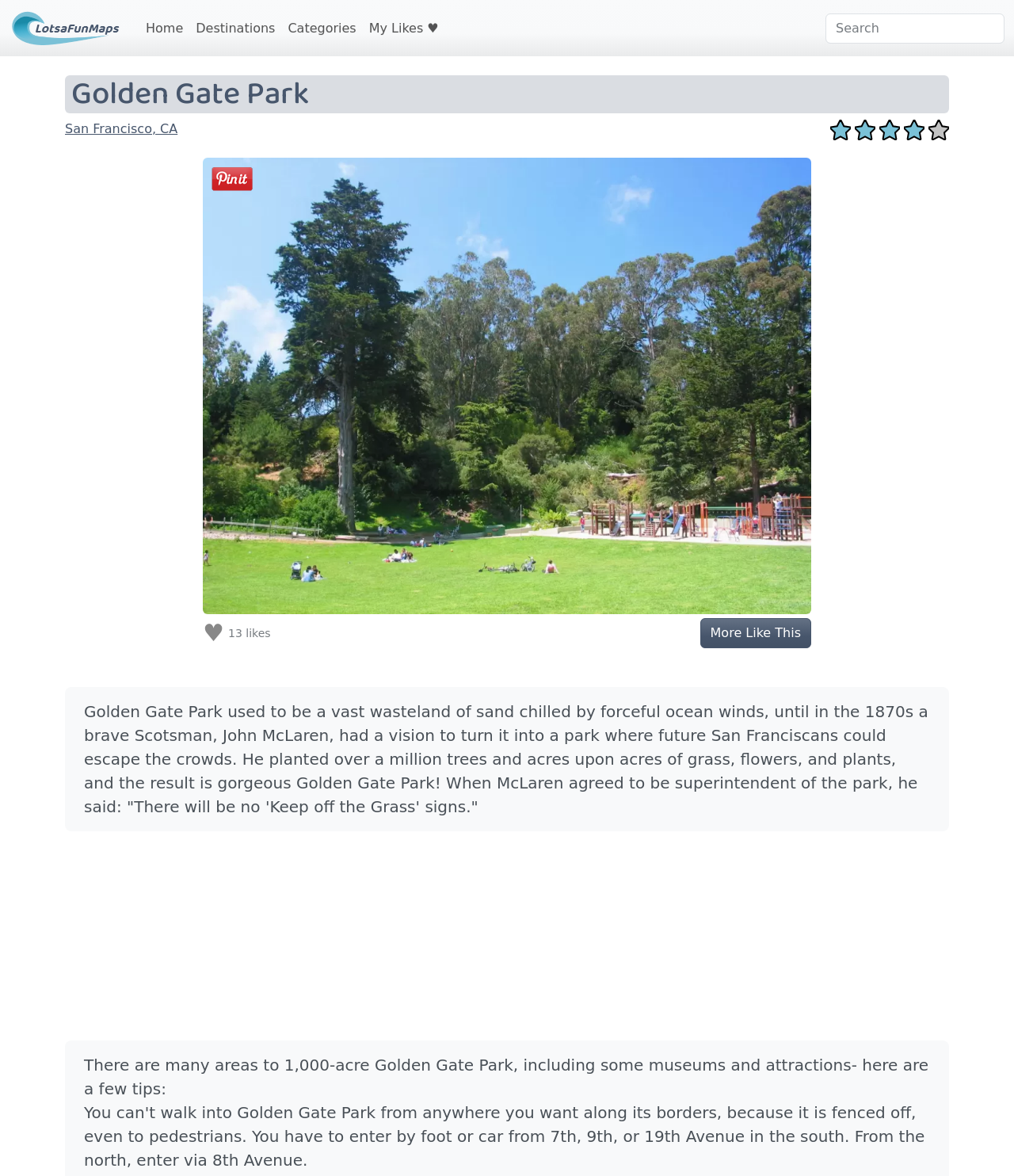Determine which piece of text is the heading of the webpage and provide it.

Golden Gate Park